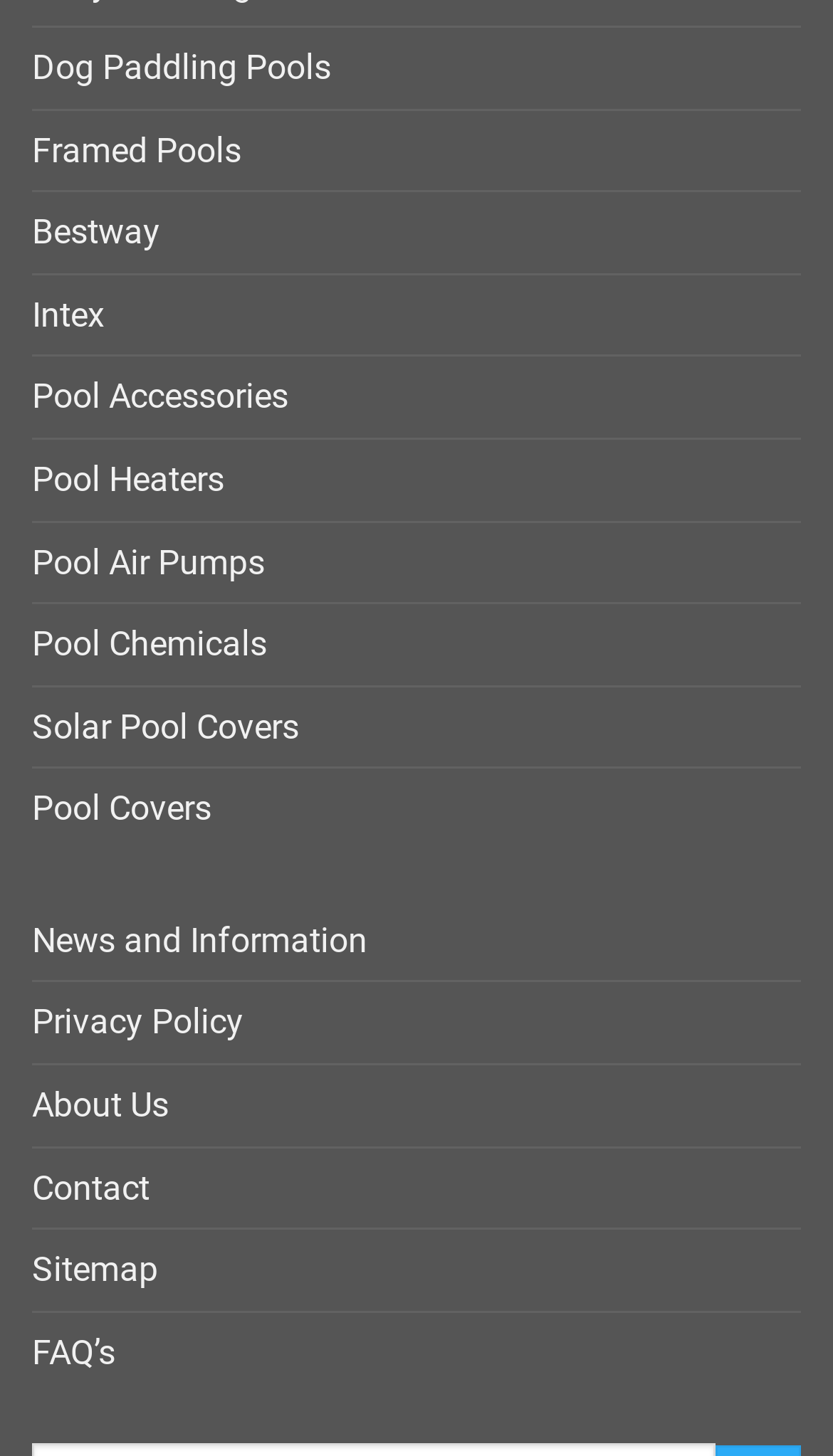Can you specify the bounding box coordinates for the region that should be clicked to fulfill this instruction: "Contact us".

[0.038, 0.788, 0.179, 0.843]